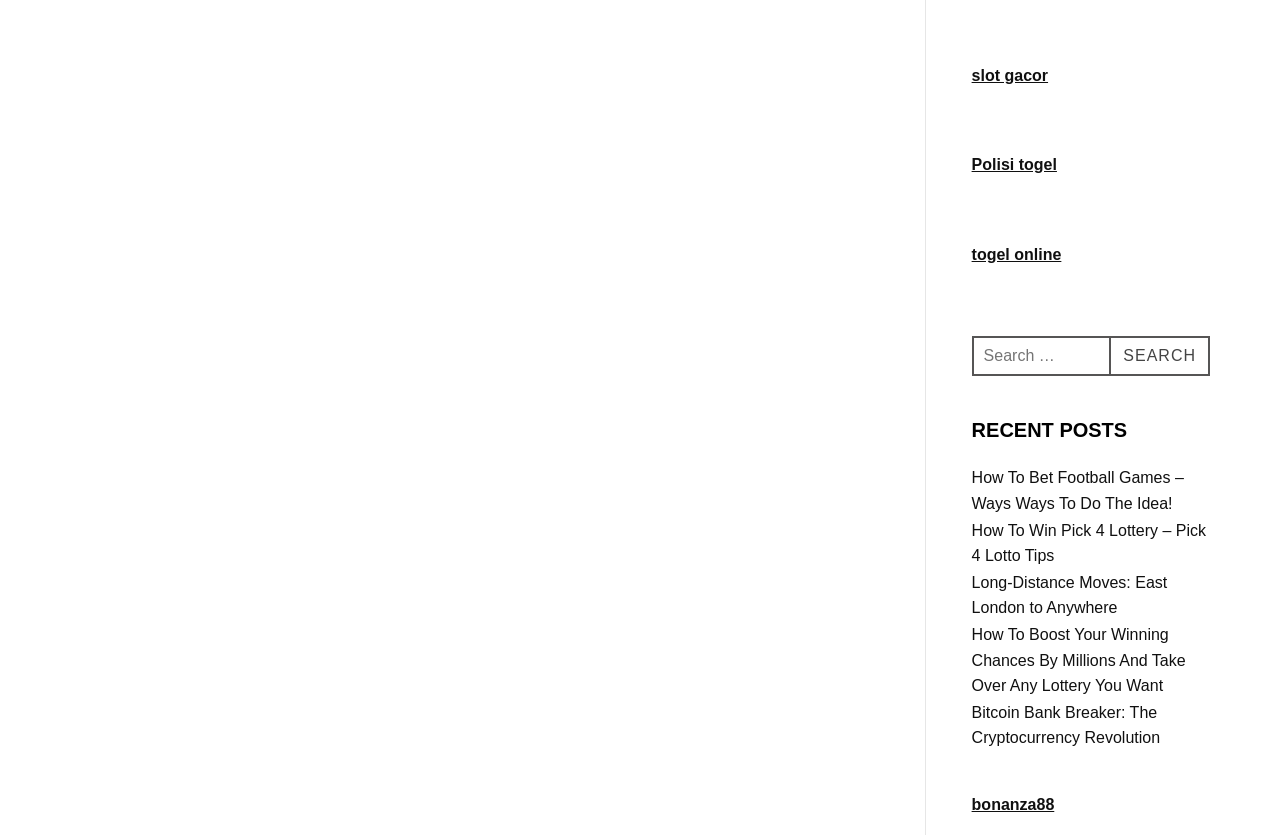Please provide the bounding box coordinates for the element that needs to be clicked to perform the following instruction: "Search for something". The coordinates should be given as four float numbers between 0 and 1, i.e., [left, top, right, bottom].

[0.759, 0.403, 0.945, 0.451]